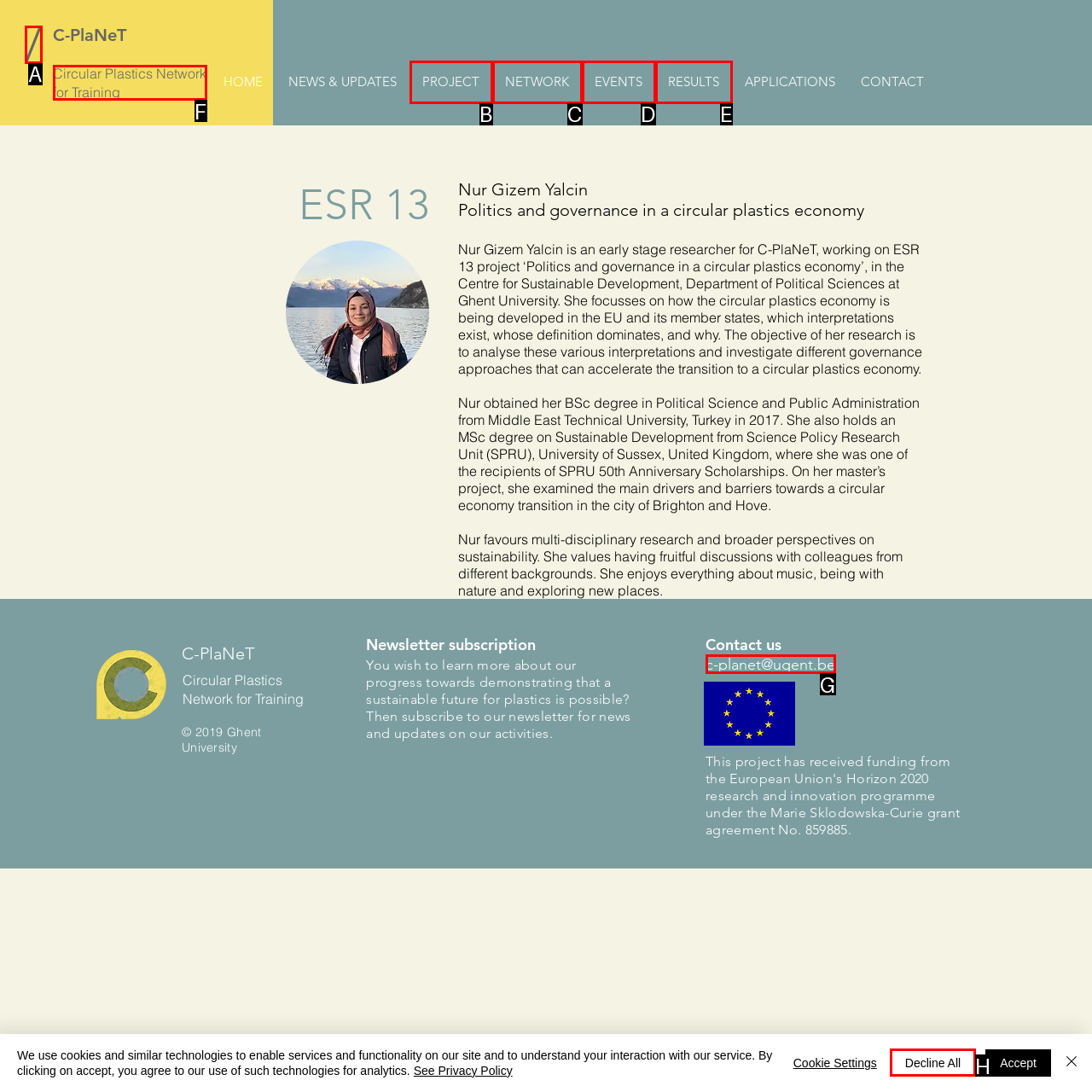Select the HTML element that best fits the description: c-planet@ugent.be
Respond with the letter of the correct option from the choices given.

G